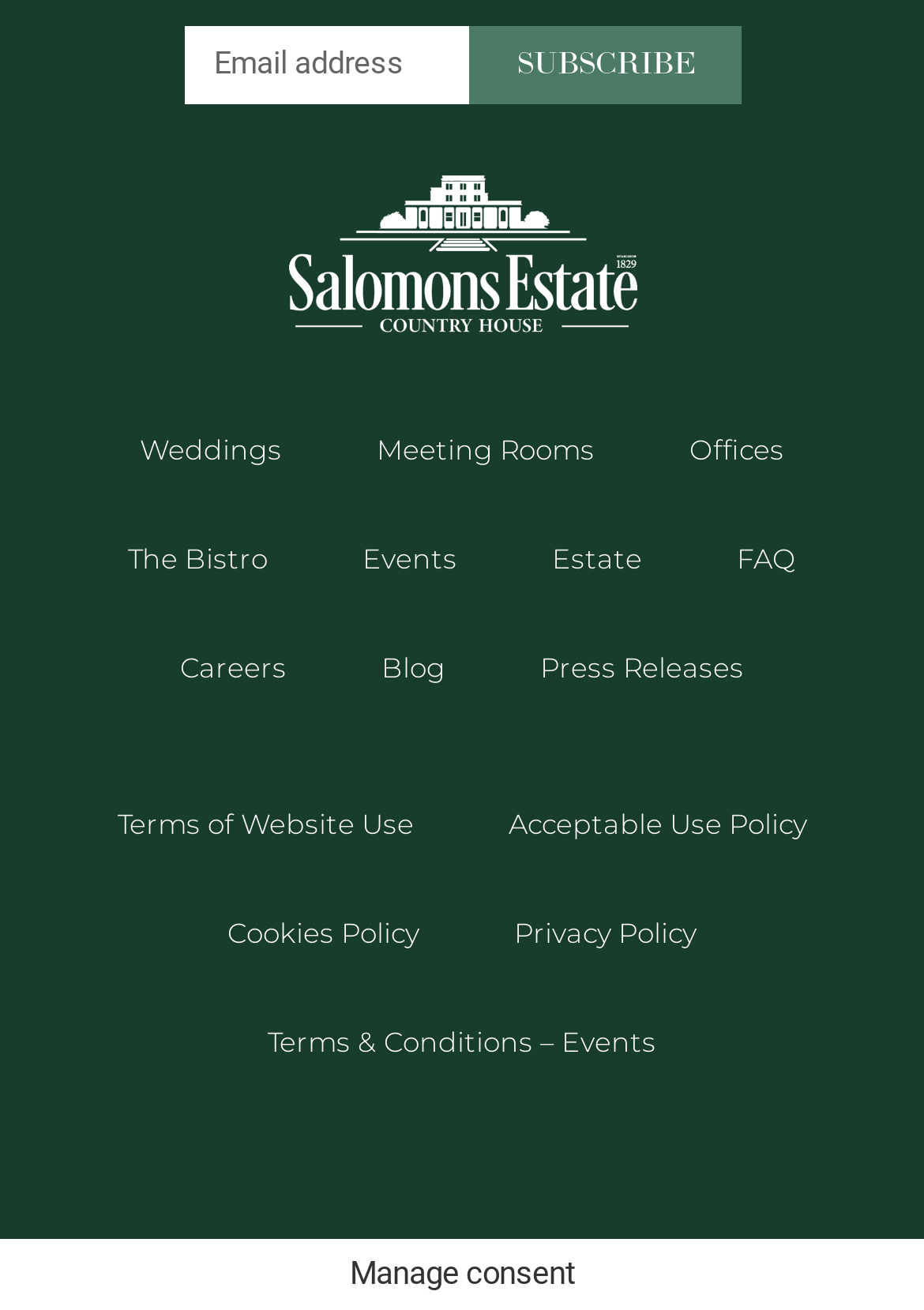Kindly determine the bounding box coordinates for the clickable area to achieve the given instruction: "Enter email address".

[0.201, 0.019, 0.509, 0.079]